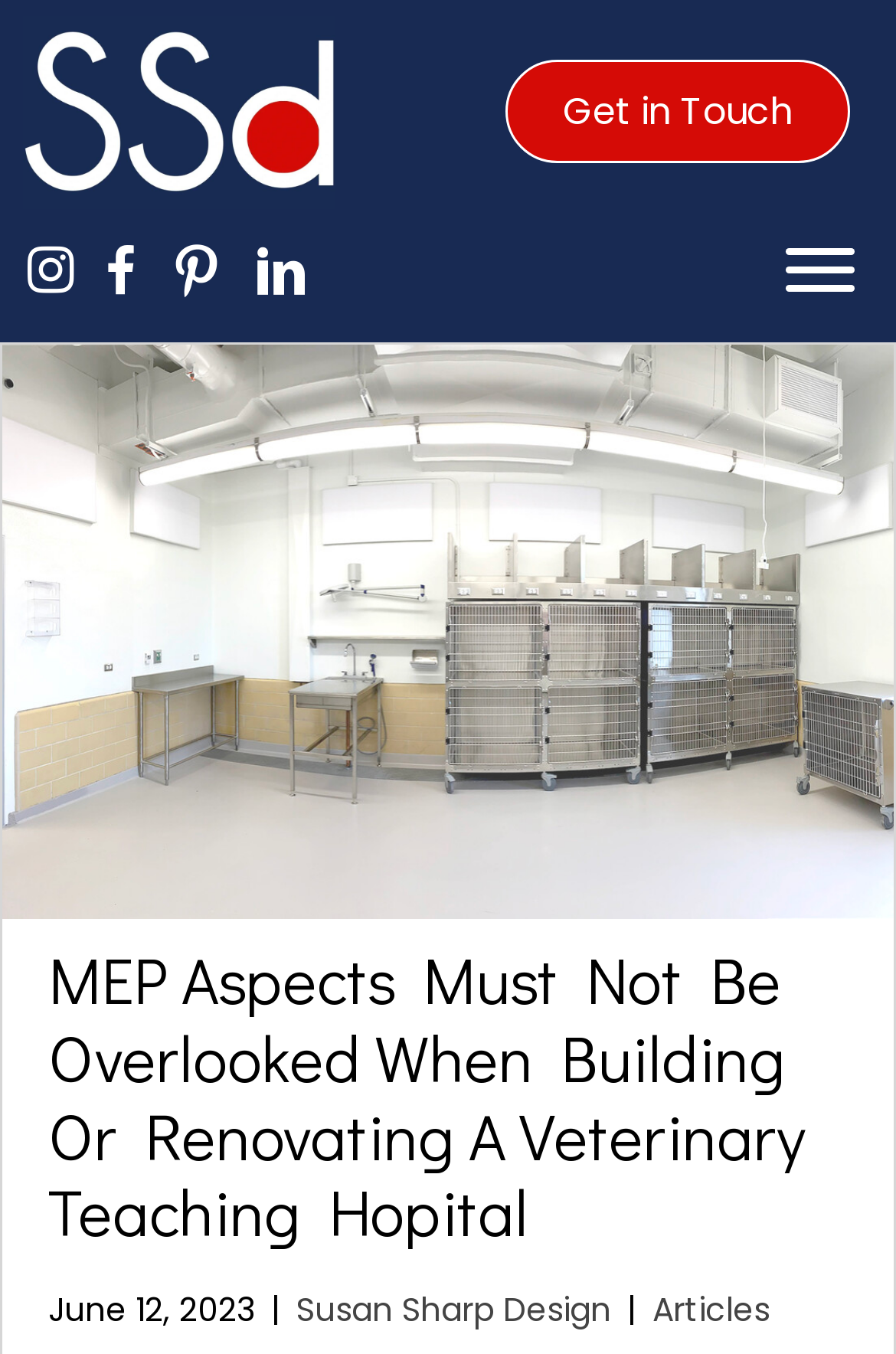What is the background color of the logo?
Use the information from the image to give a detailed answer to the question.

I examined the image element containing the logo and found that it has a blue background, as described in the OCR text 'A red and white logo is on the side of a blue background'.